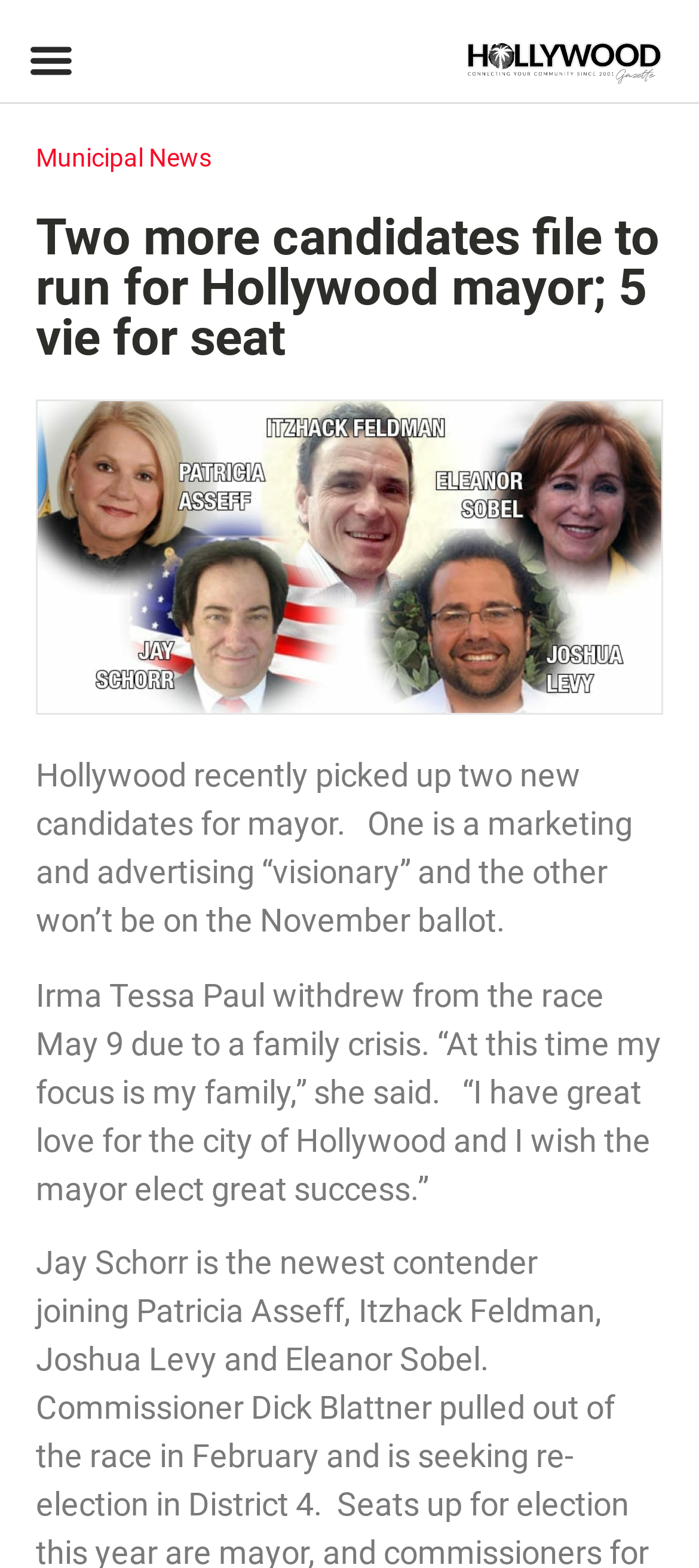Can you determine the main header of this webpage?

Two more candidates file to run for Hollywood mayor; 5 vie for seat